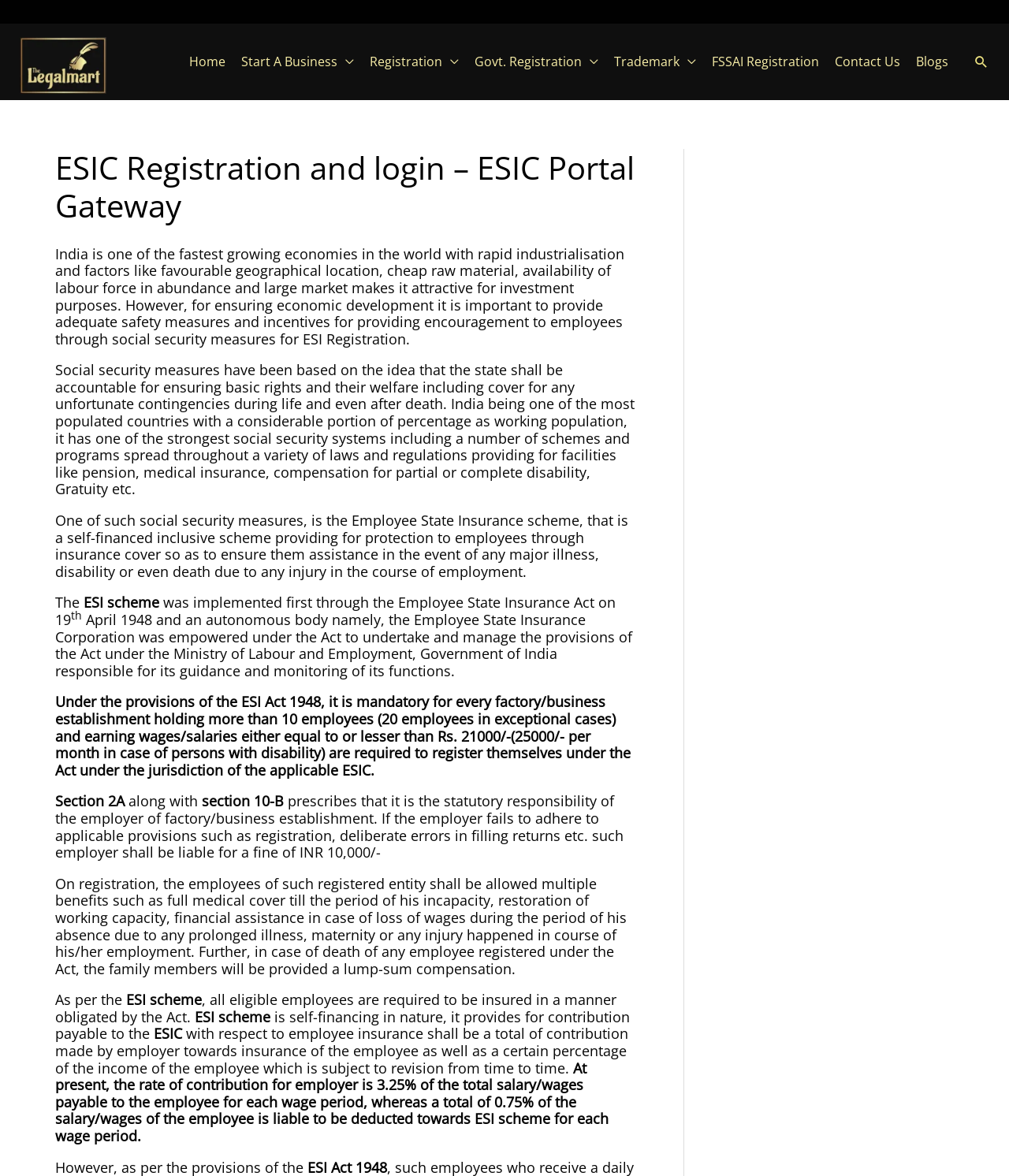Can you identify the bounding box coordinates of the clickable region needed to carry out this instruction: 'Click on the 'Home' link'? The coordinates should be four float numbers within the range of 0 to 1, stated as [left, top, right, bottom].

[0.18, 0.036, 0.231, 0.069]